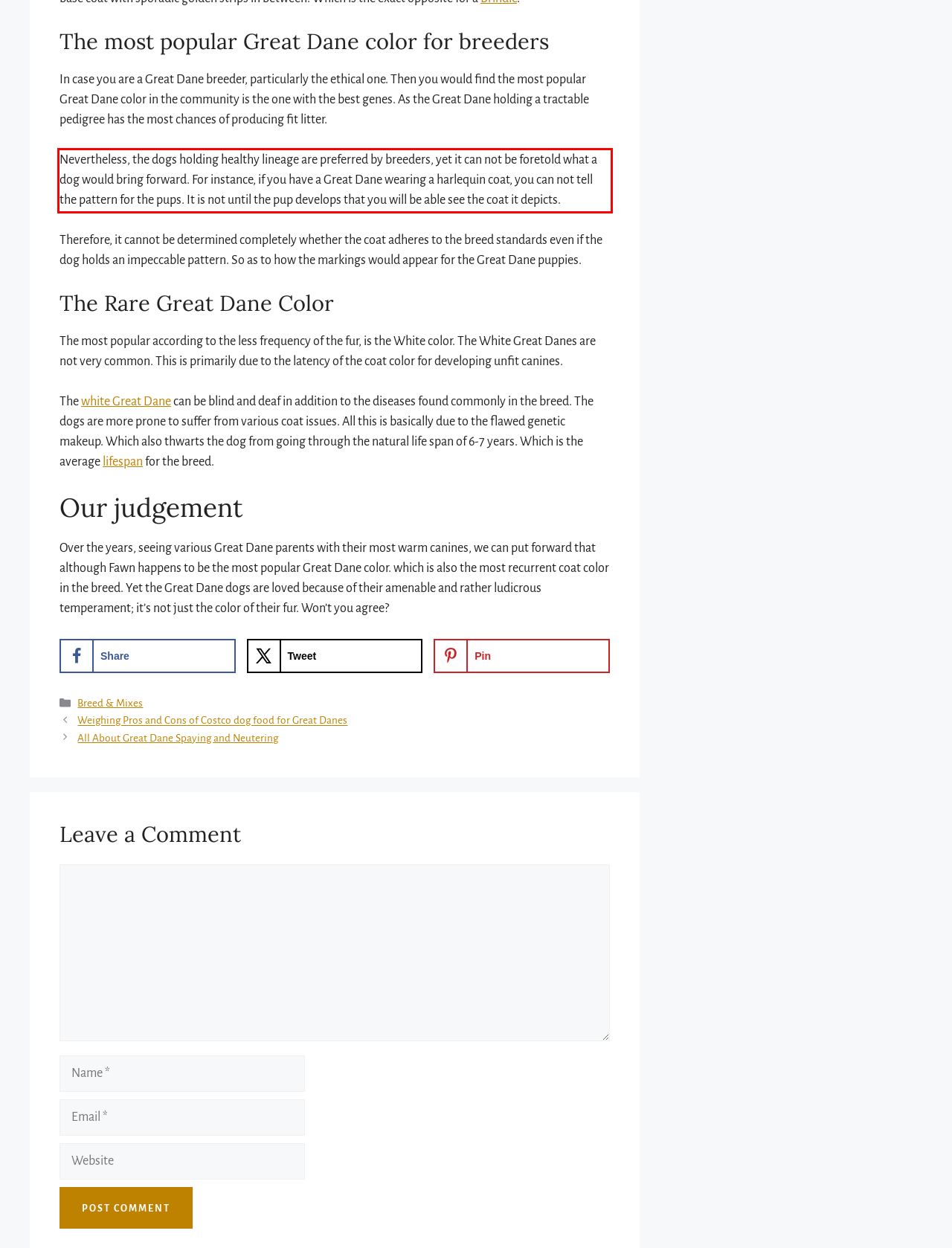Within the screenshot of the webpage, locate the red bounding box and use OCR to identify and provide the text content inside it.

Nevertheless, the dogs holding healthy lineage are preferred by breeders, yet it can not be foretold what a dog would bring forward. For instance, if you have a Great Dane wearing a harlequin coat, you can not tell the pattern for the pups. It is not until the pup develops that you will be able see the coat it depicts.